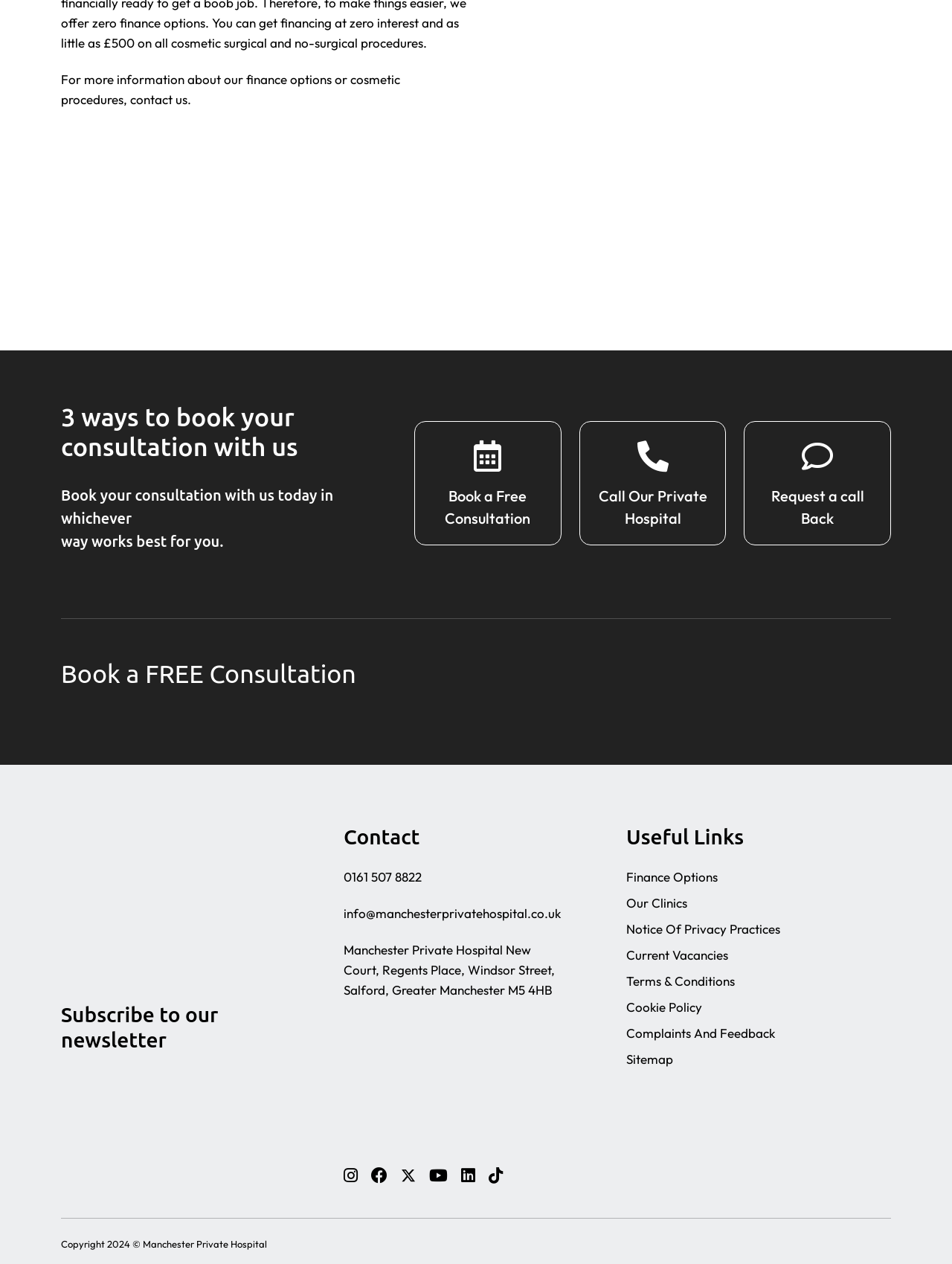Please identify the bounding box coordinates of the element's region that I should click in order to complete the following instruction: "Call the private hospital". The bounding box coordinates consist of four float numbers between 0 and 1, i.e., [left, top, right, bottom].

[0.608, 0.333, 0.763, 0.431]